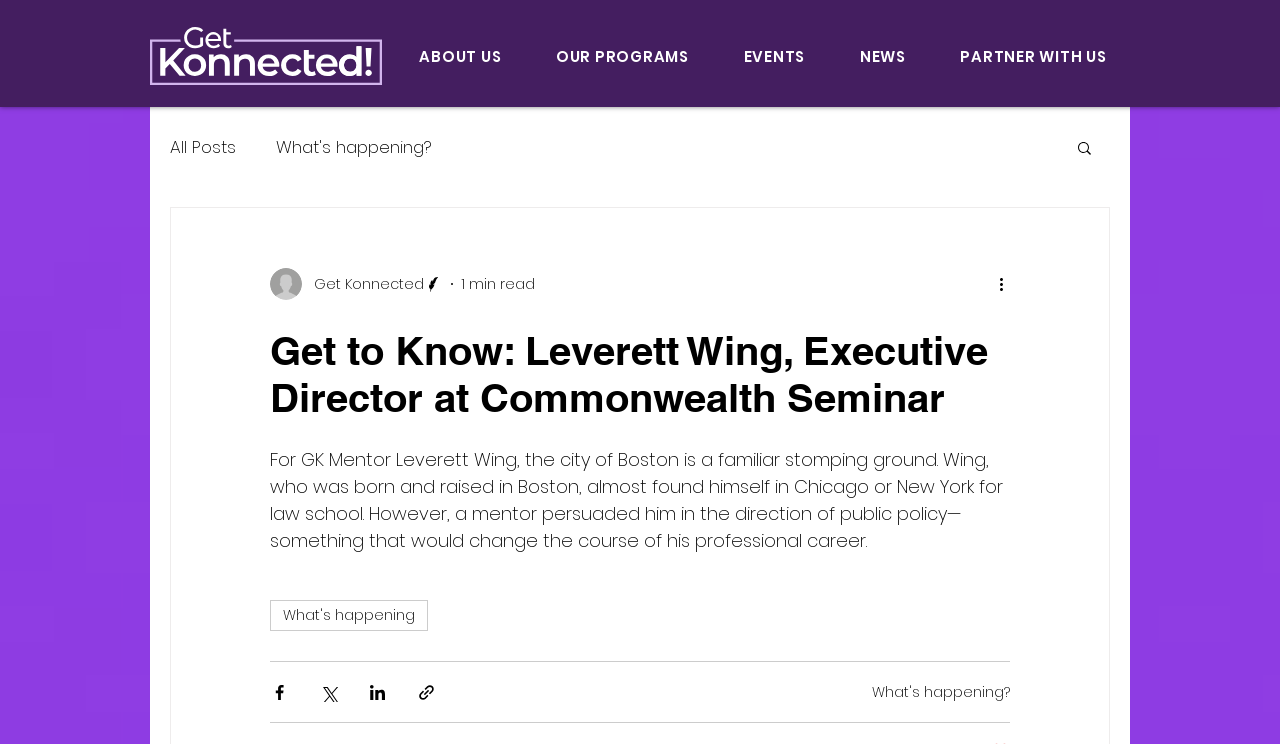Please extract the title of the webpage.

Get to Know: Leverett Wing, Executive Director at Commonwealth Seminar